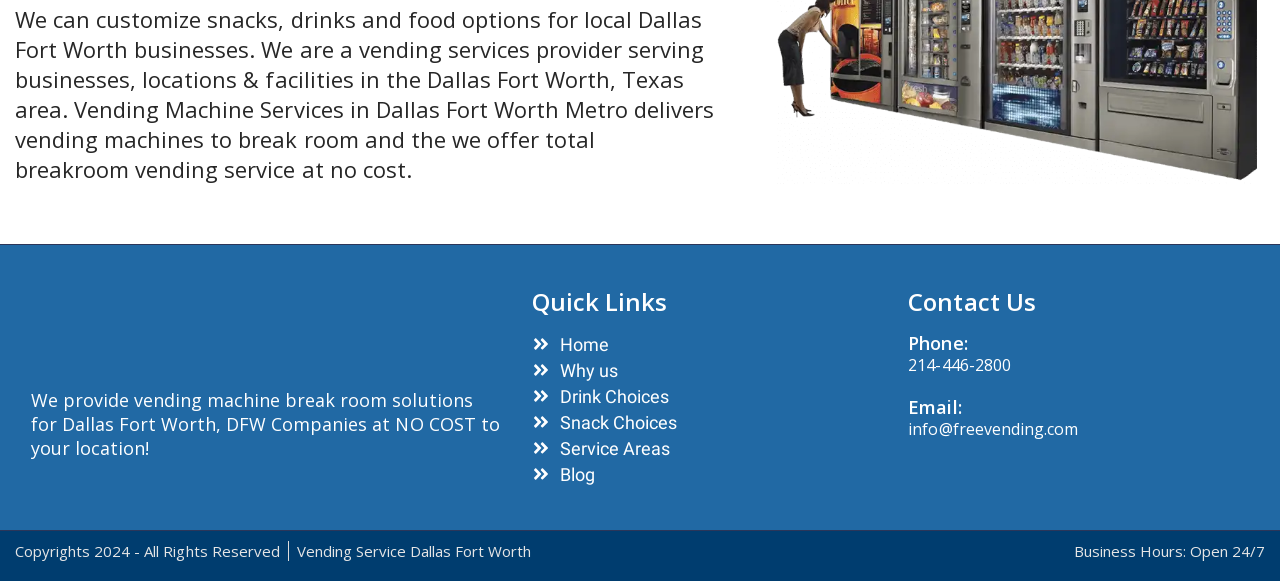Identify the coordinates of the bounding box for the element that must be clicked to accomplish the instruction: "Click on the 'Contact Us' link".

[0.71, 0.486, 0.809, 0.543]